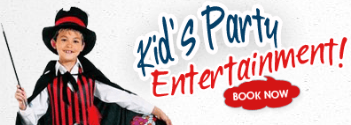Respond to the question below with a concise word or phrase:
What is the boy holding in his hand?

Magic wand